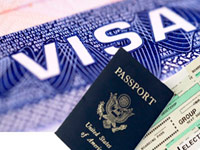What does the visa stamp indicate?
Refer to the image and provide a thorough answer to the question.

The visa stamp indicates that the holder has been granted permission to enter a foreign country for a specified period, which is an important aspect of international travel.